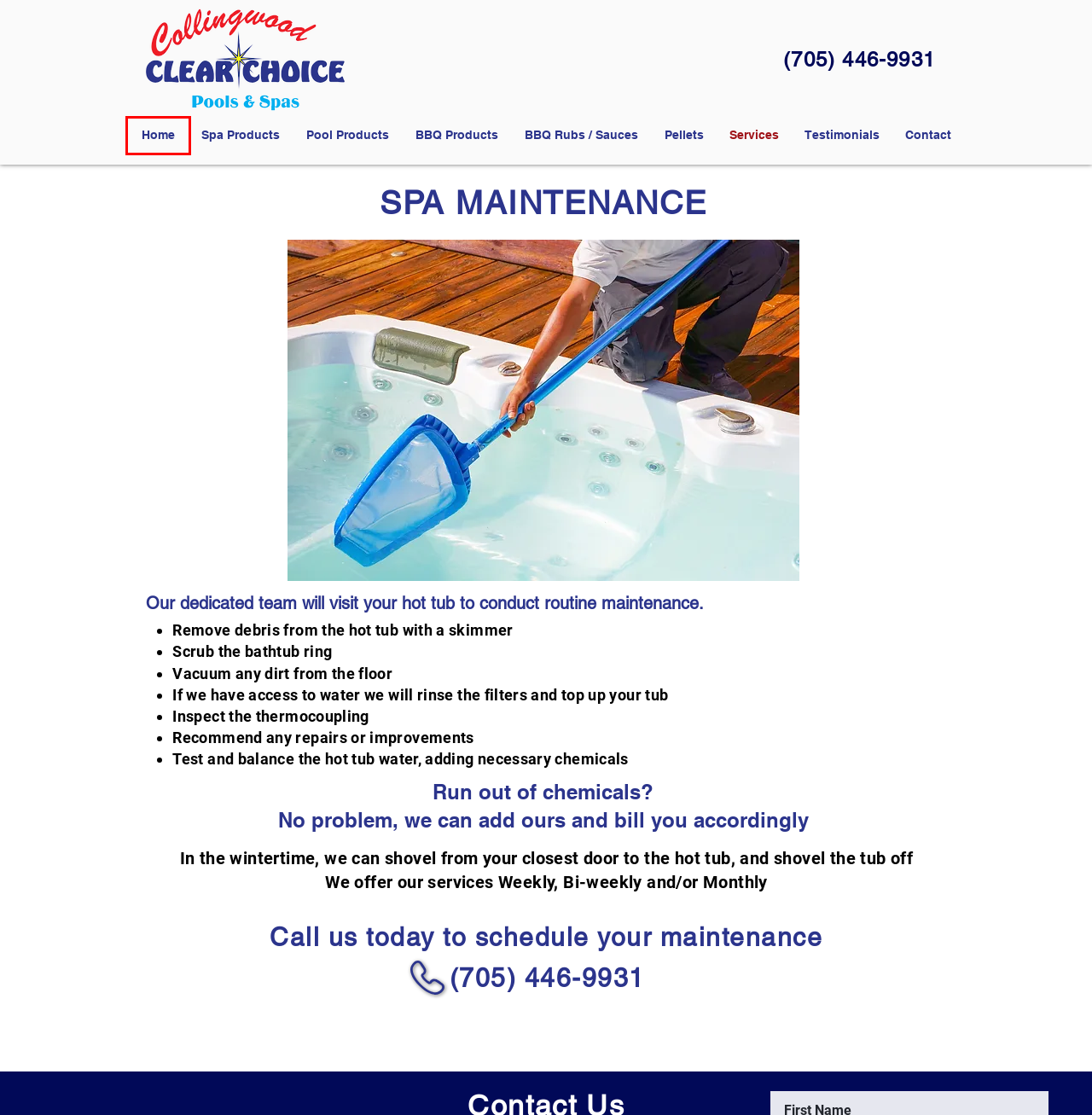You are presented with a screenshot of a webpage containing a red bounding box around an element. Determine which webpage description best describes the new webpage after clicking on the highlighted element. Here are the candidates:
A. Contact | ClearChoicePools
B. Services | ClearChoicePools
C. Pool Products | ClearChoicePools
D. Collingwood Clear Choice Pools & Spas | Spas | BBQ Centre
E. Spa Products | ClearChoicePools
F. Website Design | Shine Web Creations Inc | Ontario
G. Testimonials | ClearChoicePools
H. BBQ Products | ClearChoicePools

D